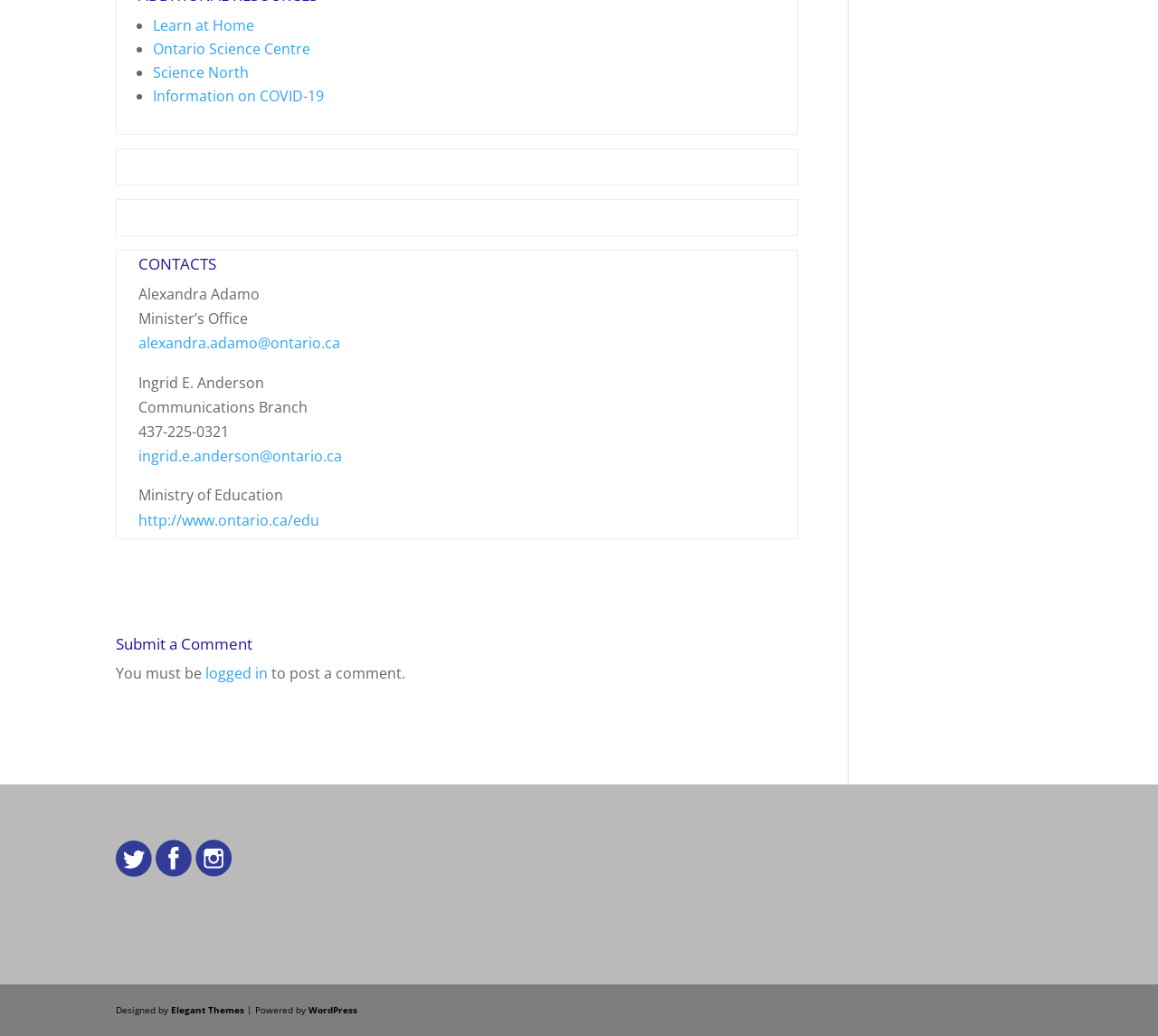Can you find the bounding box coordinates for the element to click on to achieve the instruction: "Contact Alexandra Adamo"?

[0.12, 0.322, 0.294, 0.341]